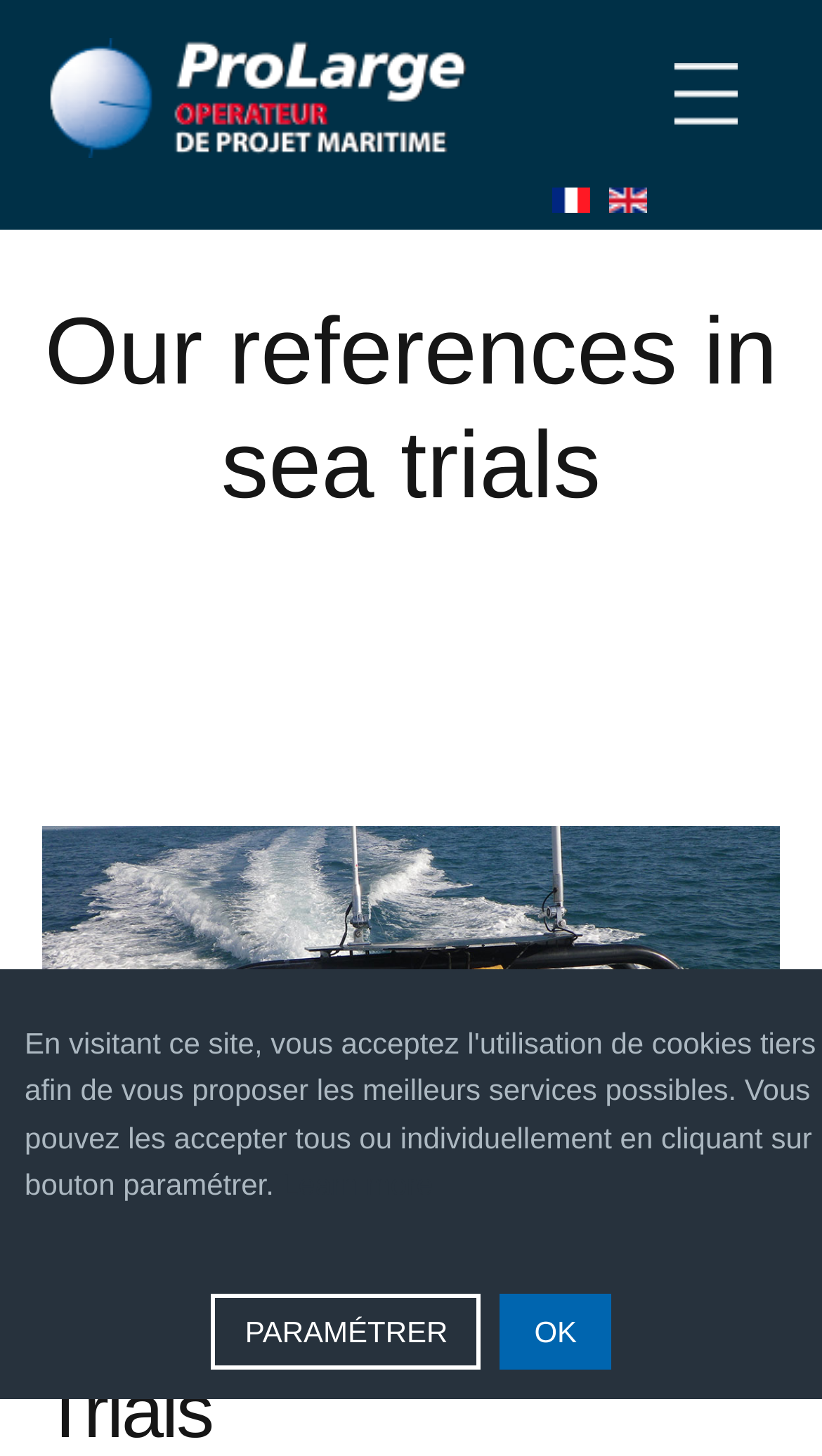Could you indicate the bounding box coordinates of the region to click in order to complete this instruction: "Open the menu".

[0.821, 0.043, 0.897, 0.087]